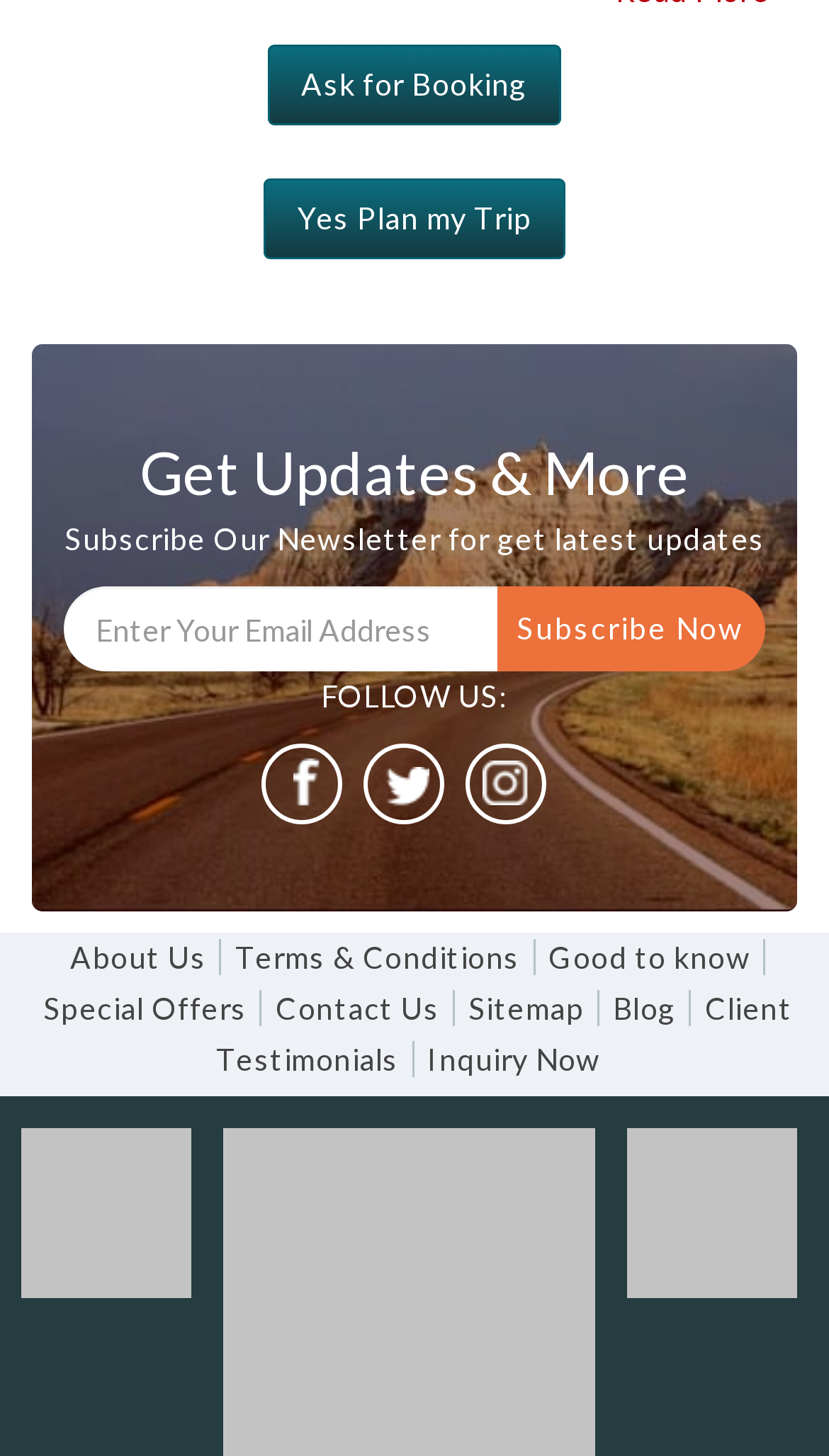Identify the bounding box for the given UI element using the description provided. Coordinates should be in the format (top-left x, top-left y, bottom-right x, bottom-right y) and must be between 0 and 1. Here is the description: Ask for Booking

[0.322, 0.031, 0.678, 0.087]